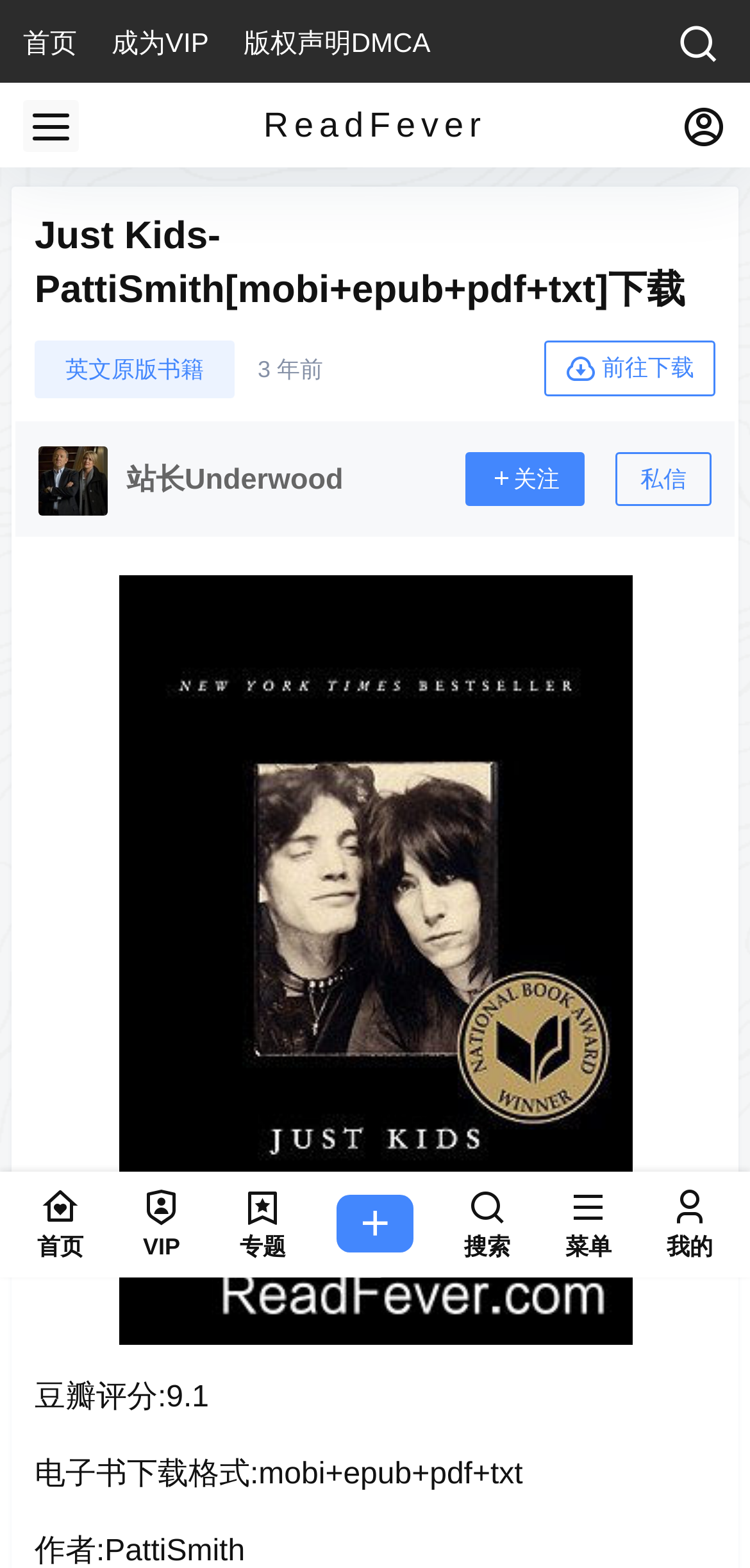Respond to the question below with a single word or phrase:
What formats are available for the book download?

mobi, epub, pdf, txt